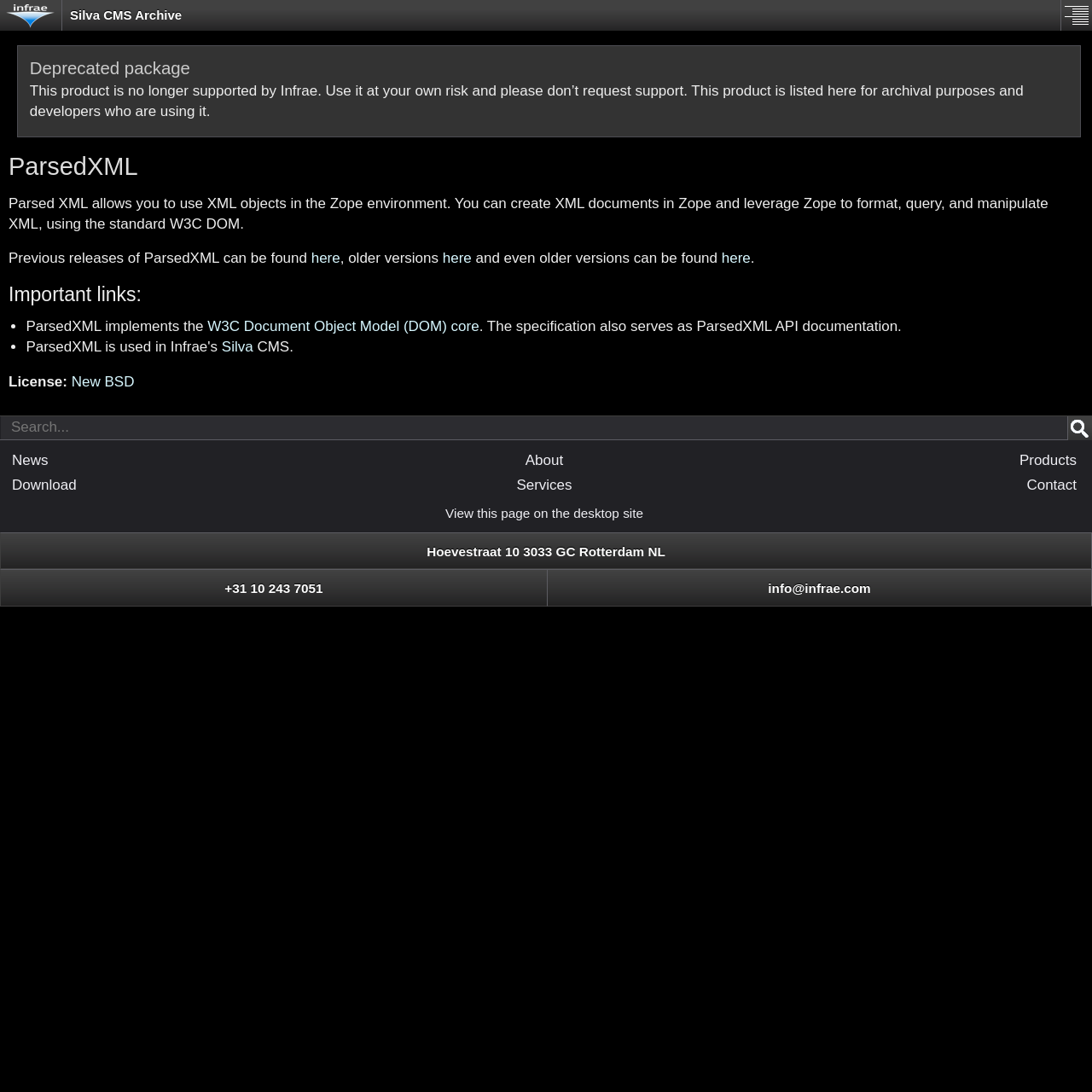Identify the coordinates of the bounding box for the element that must be clicked to accomplish the instruction: "Click the Home link".

[0.0, 0.017, 0.056, 0.03]